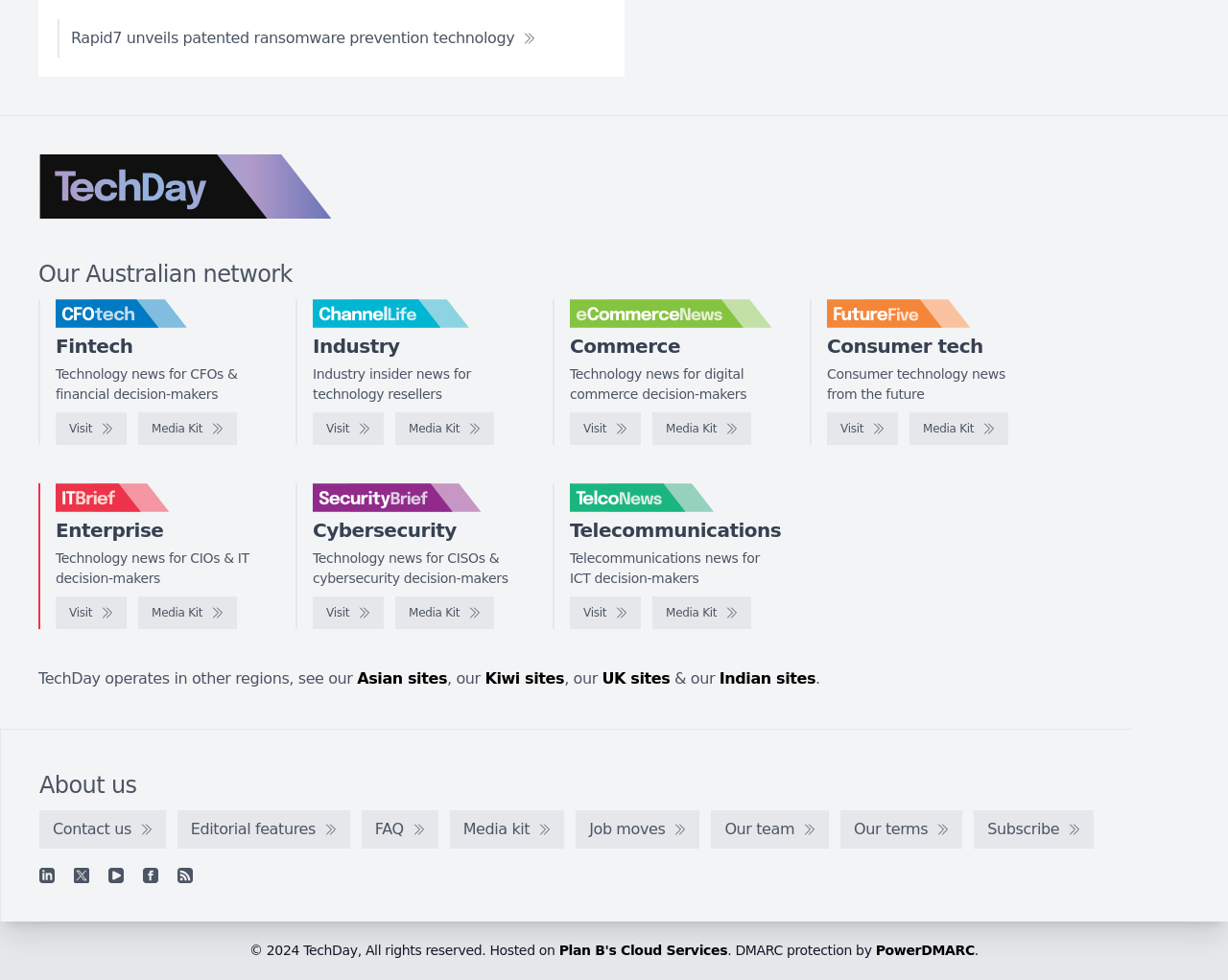Locate the bounding box coordinates of the clickable region to complete the following instruction: "Visit CFOtech."

[0.045, 0.421, 0.103, 0.454]